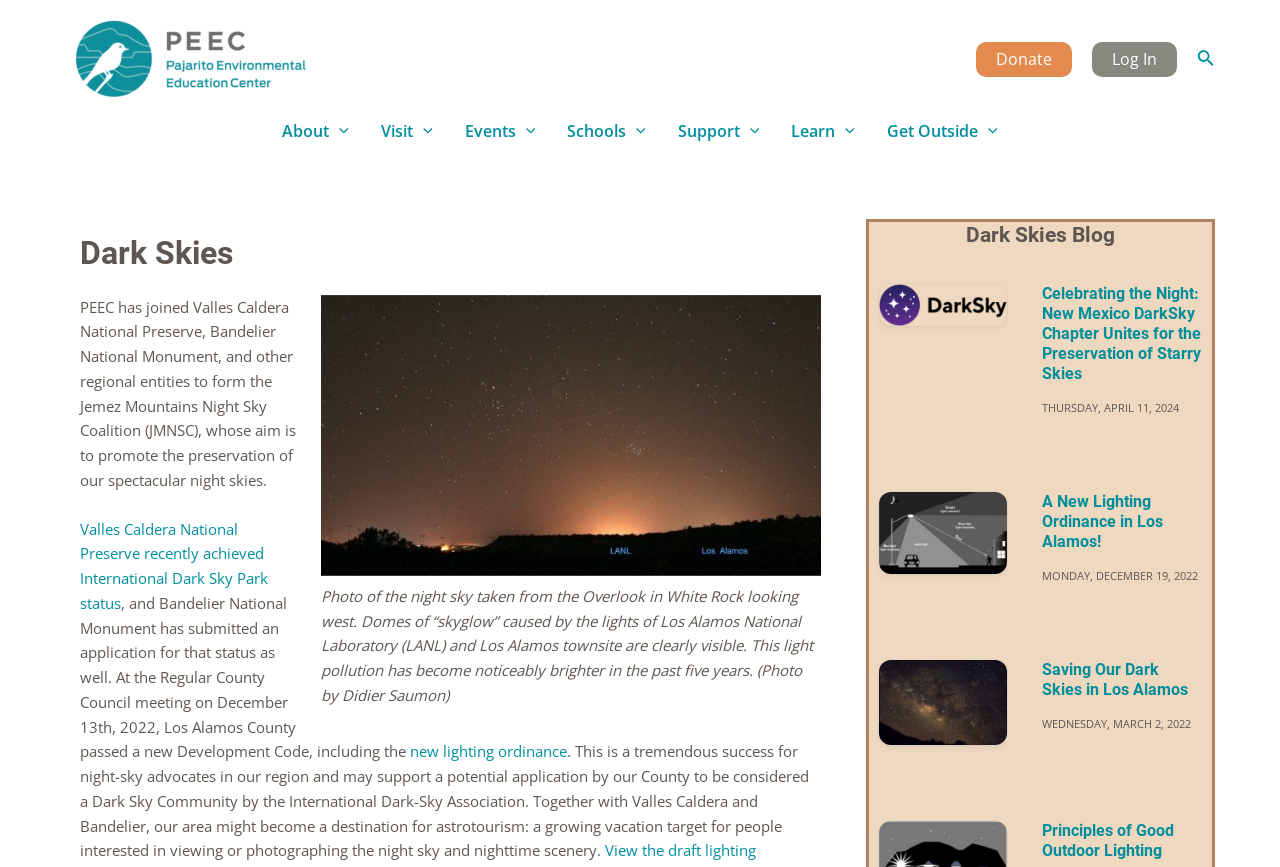From the webpage screenshot, predict the bounding box of the UI element that matches this description: "Get Outside".

[0.68, 0.146, 0.792, 0.157]